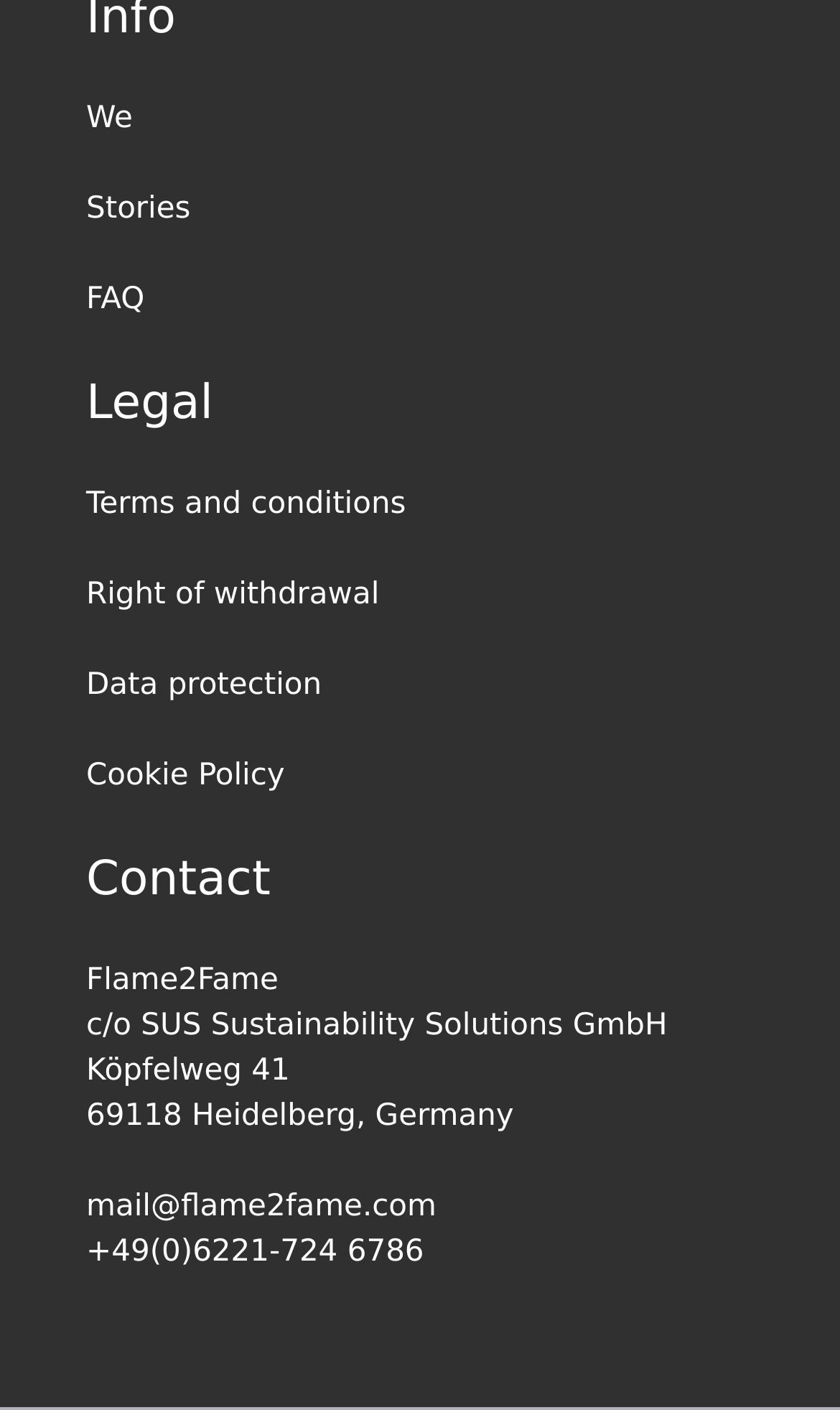What is the address of the company?
Using the image as a reference, answer with just one word or a short phrase.

Köpfelweg 41, 69118 Heidelberg, Germany